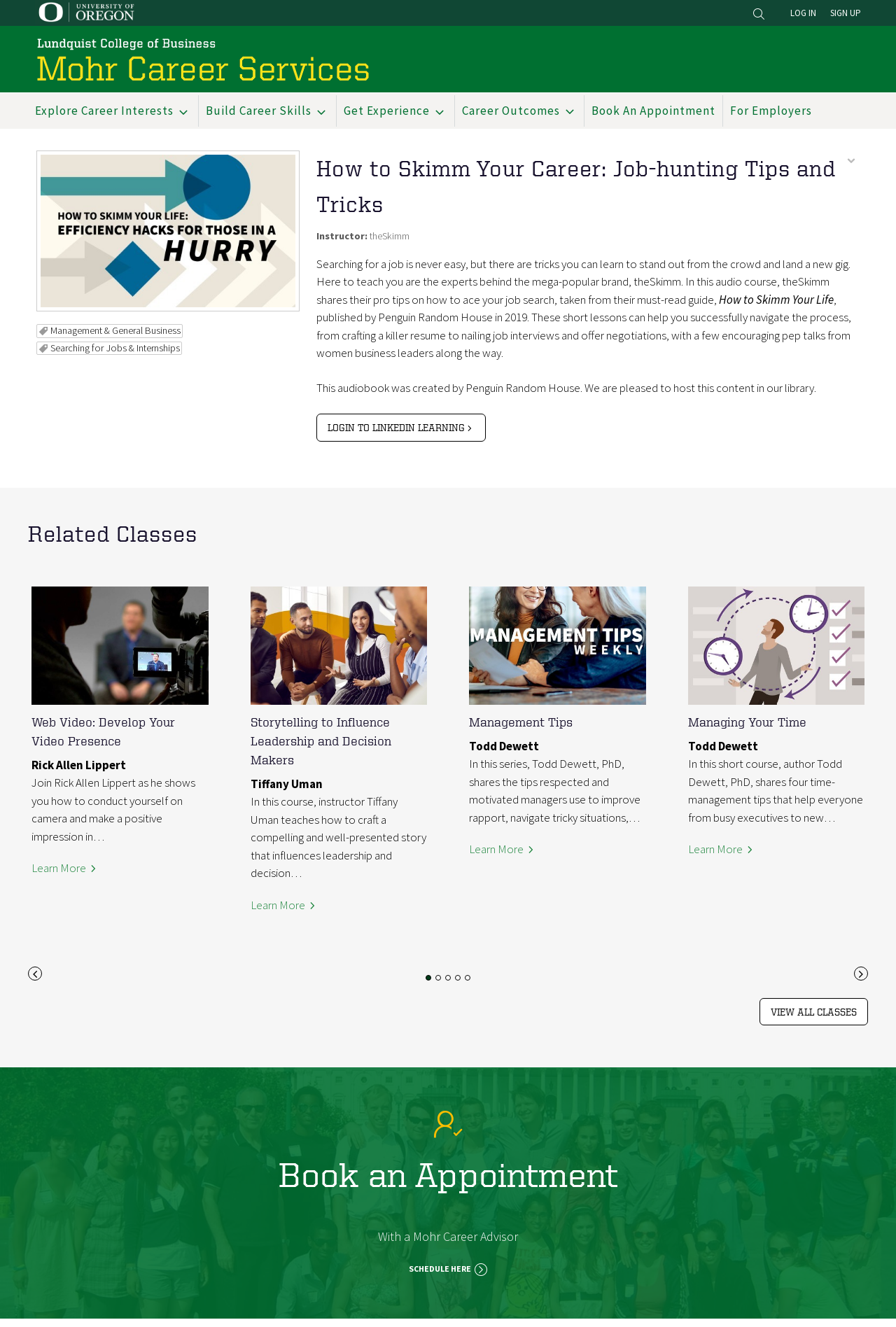What is the purpose of the 'Book An Appointment' button?
Using the visual information, answer the question in a single word or phrase.

To book an appointment with a Mohr Career Advisor